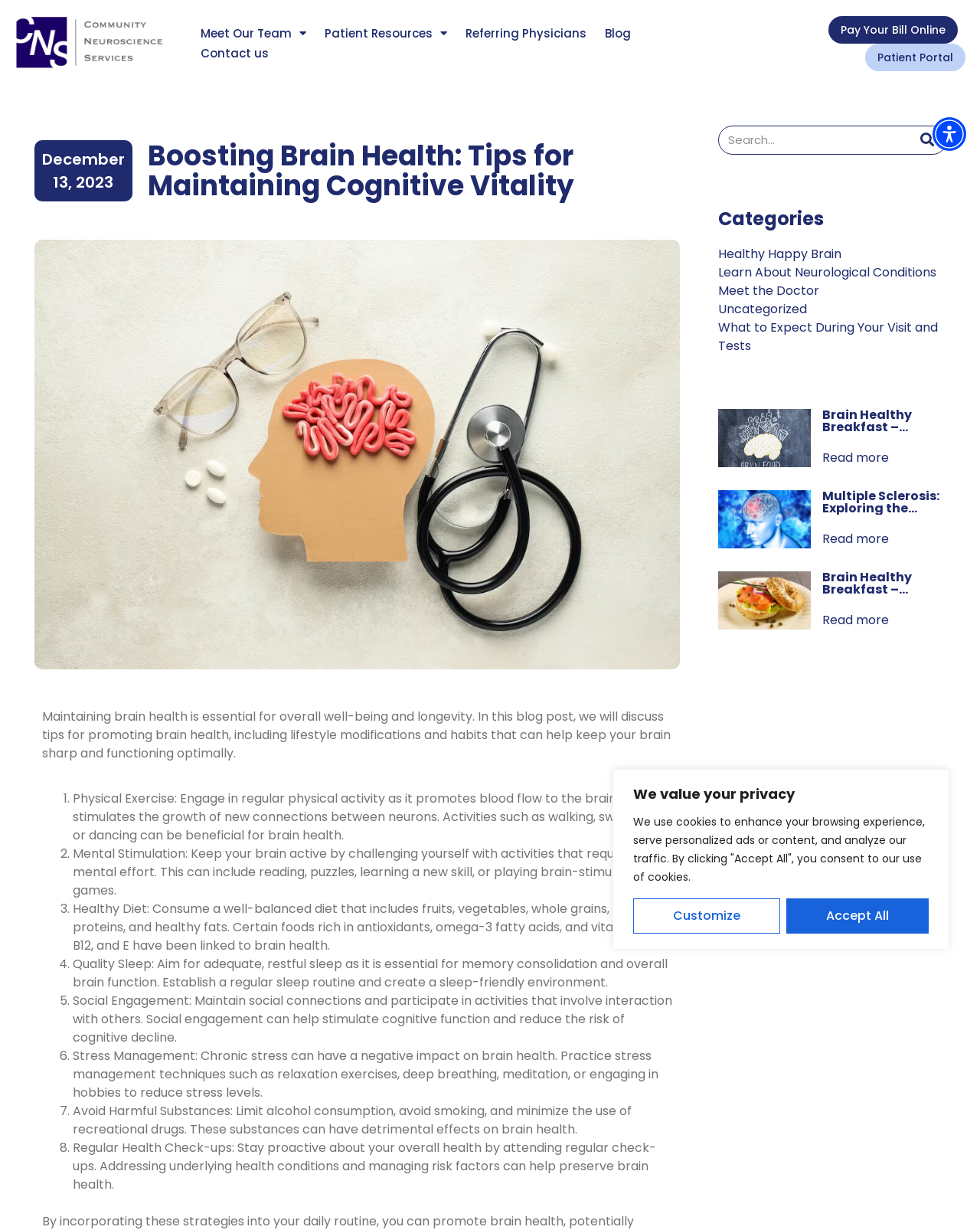What is the category of the blog post 'Brain Healthy Breakfast – Overnight Chia Pudding'?
Please provide a comprehensive and detailed answer to the question.

The blog post 'Brain Healthy Breakfast – Overnight Chia Pudding' is categorized under 'Healthy Happy Brain', as indicated by the webpage content.